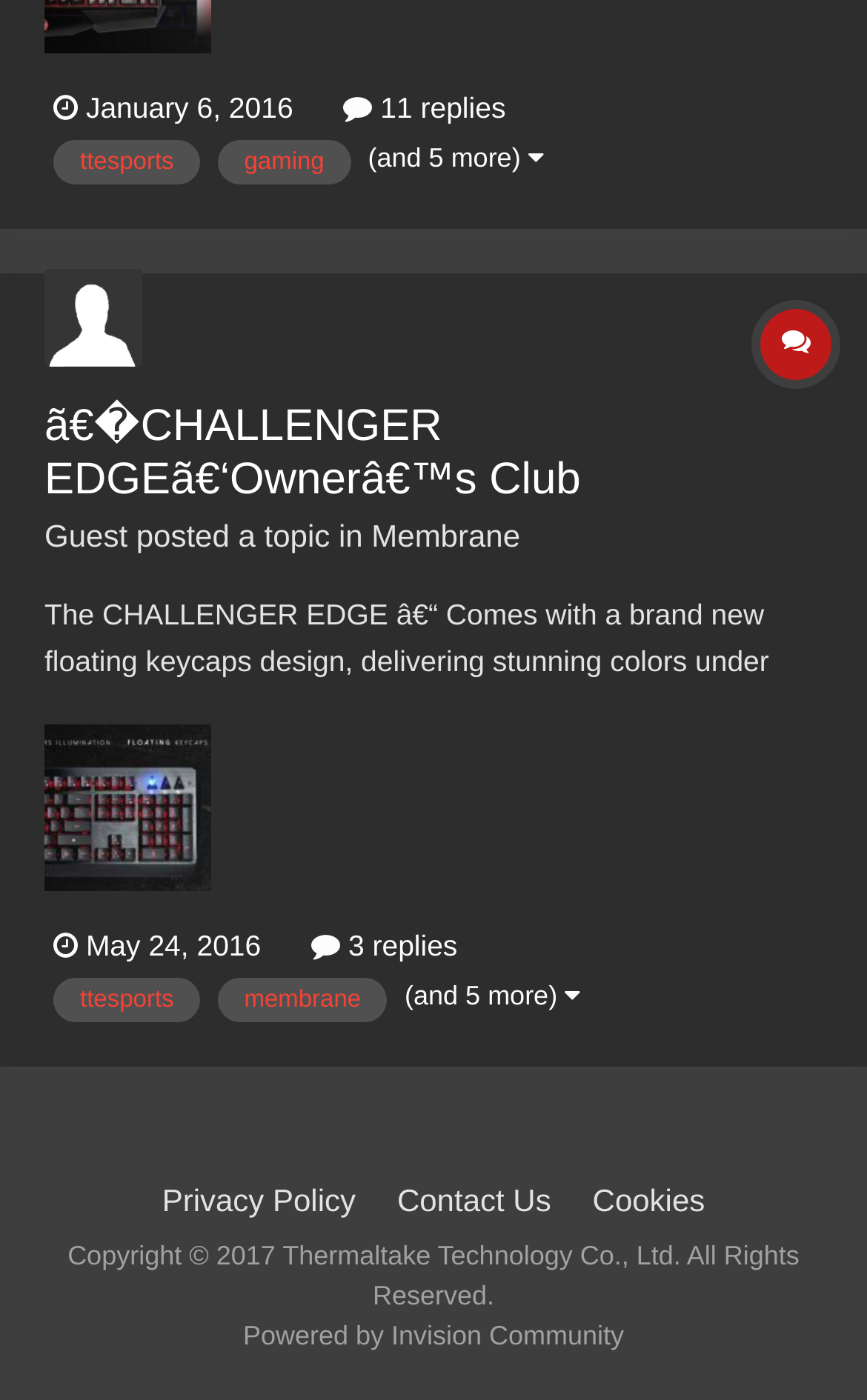Find the bounding box coordinates of the element to click in order to complete this instruction: "View Privacy Policy". The bounding box coordinates must be four float numbers between 0 and 1, denoted as [left, top, right, bottom].

[0.187, 0.845, 0.41, 0.87]